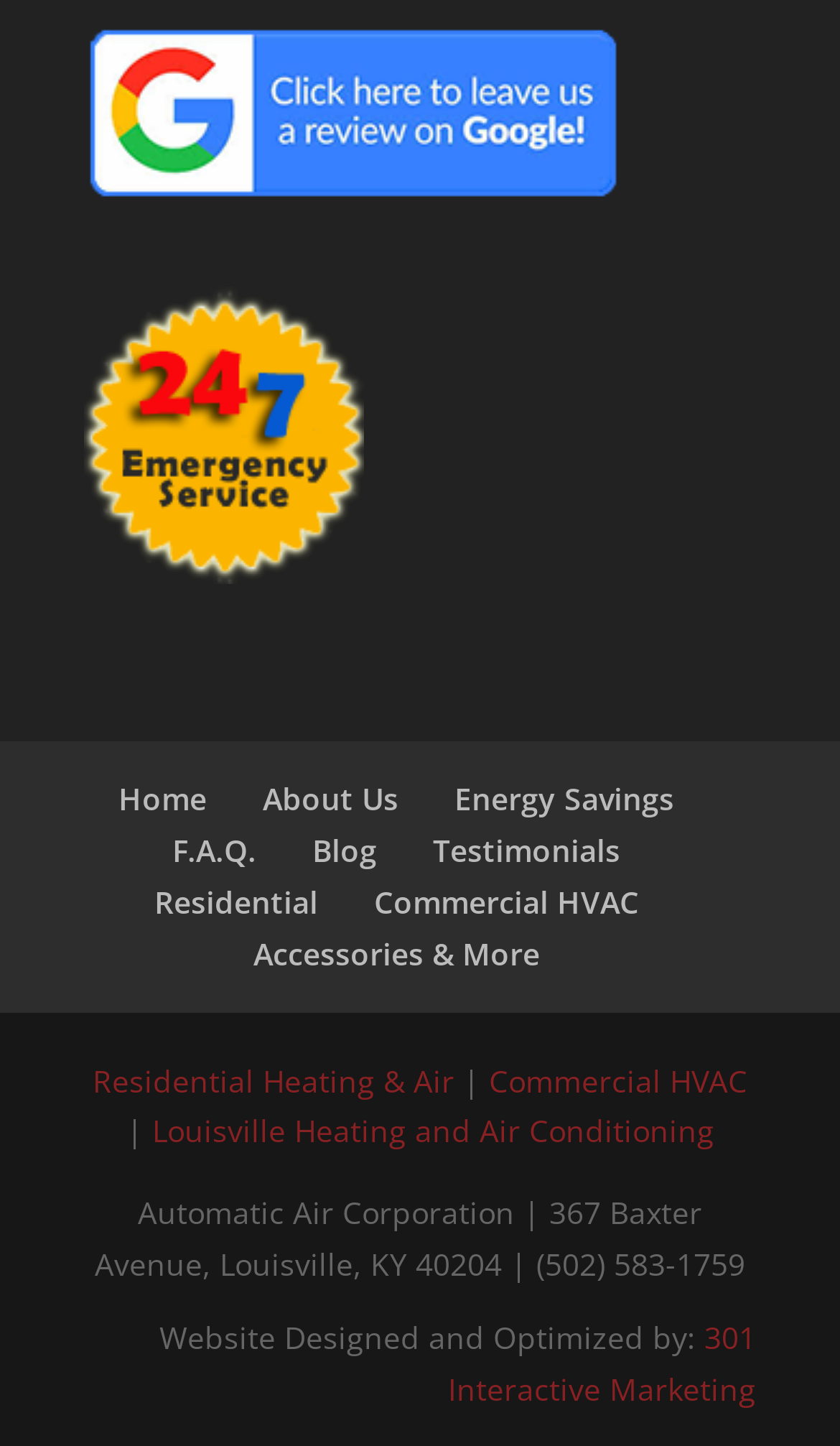Predict the bounding box of the UI element that fits this description: "Residential".

[0.183, 0.61, 0.378, 0.638]